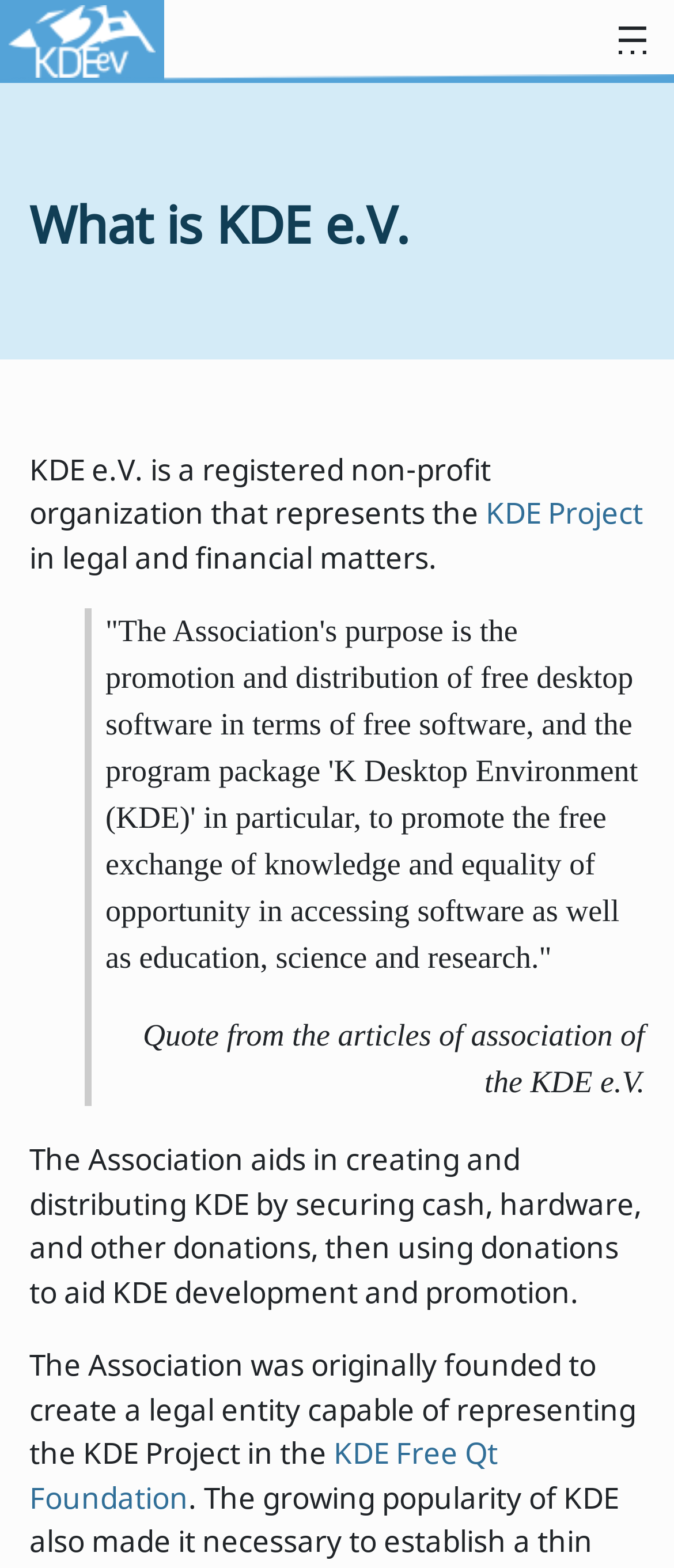Please locate the UI element described by "alt="Logo"" and provide its bounding box coordinates.

[0.0, 0.0, 0.244, 0.053]